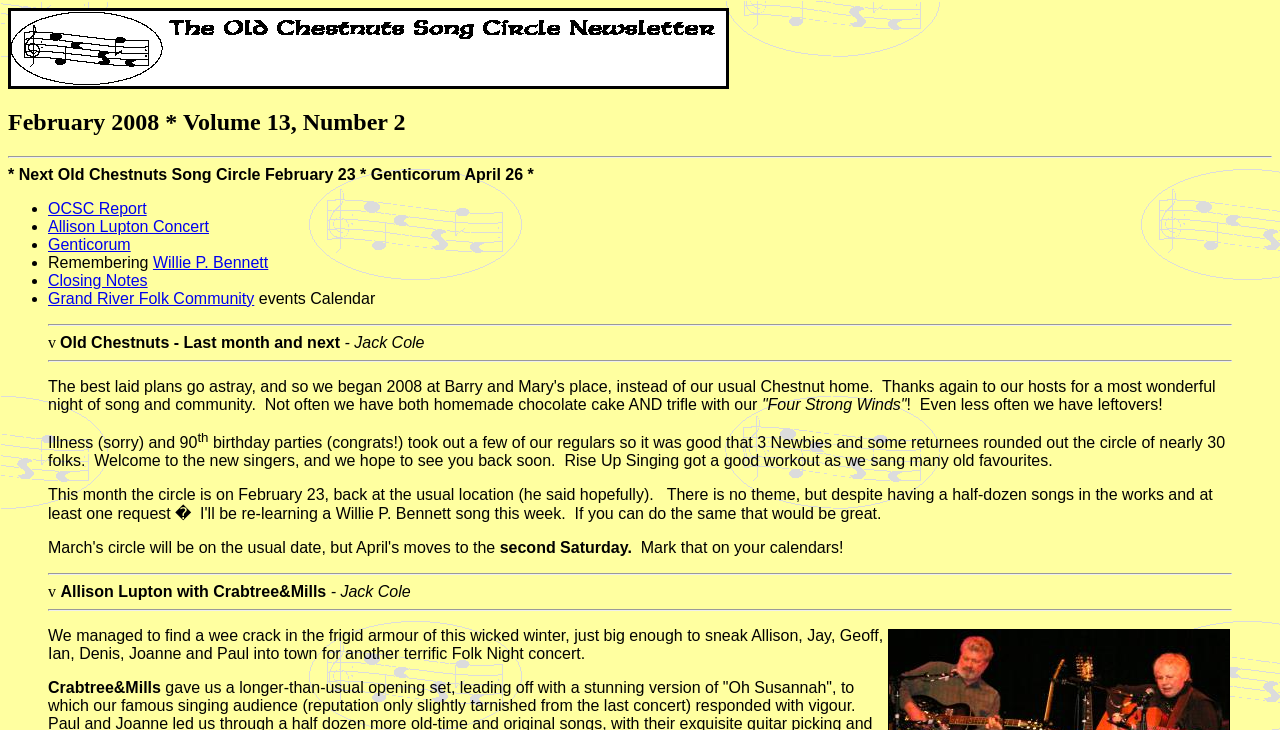Please provide the bounding box coordinate of the region that matches the element description: Edwin Omar Owens. Coordinates should be in the format (top-left x, top-left y, bottom-right x, bottom-right y) and all values should be between 0 and 1.

None